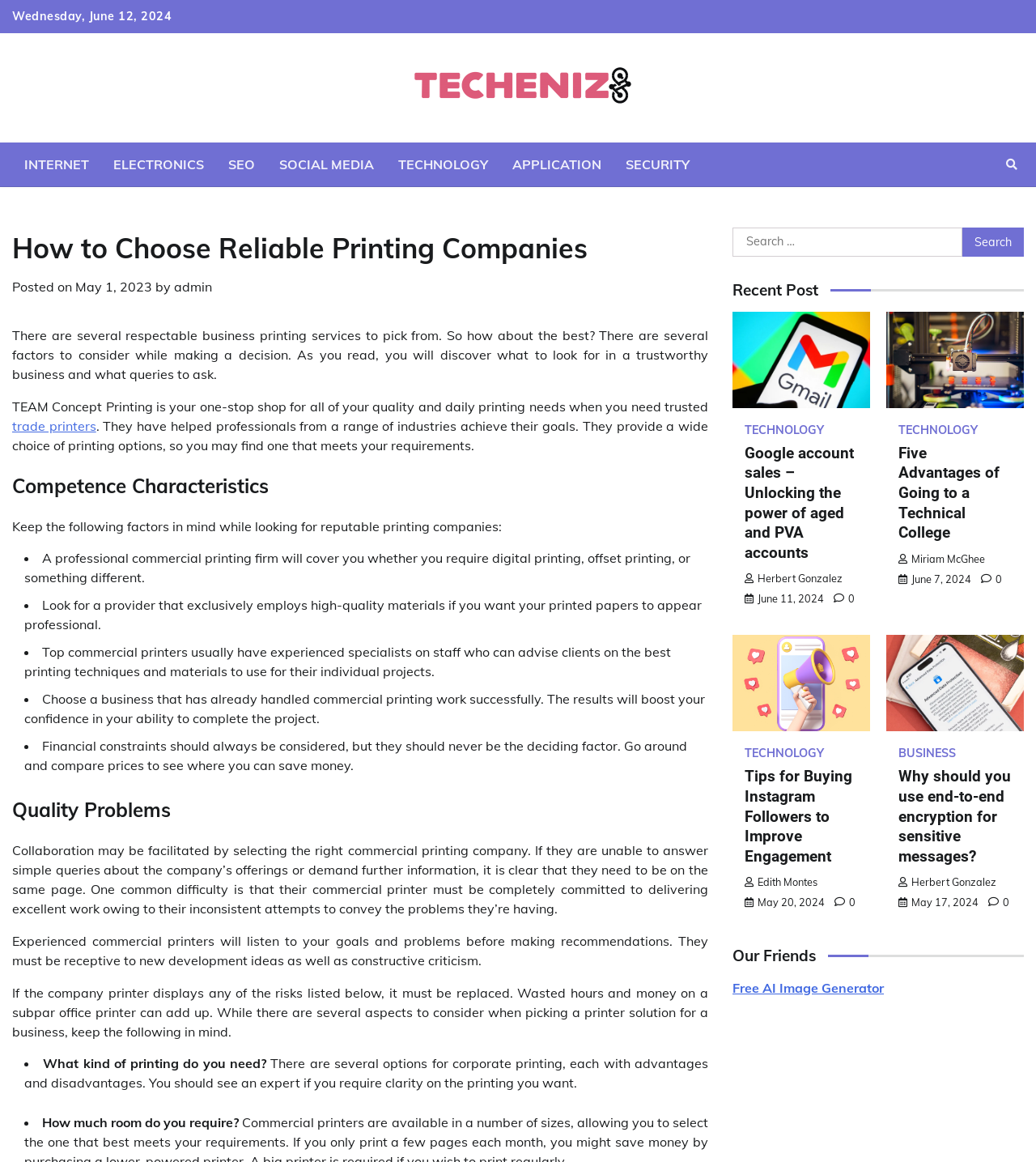Refer to the element description May 1, 2023 and identify the corresponding bounding box in the screenshot. Format the coordinates as (top-left x, top-left y, bottom-right x, bottom-right y) with values in the range of 0 to 1.

[0.073, 0.24, 0.147, 0.254]